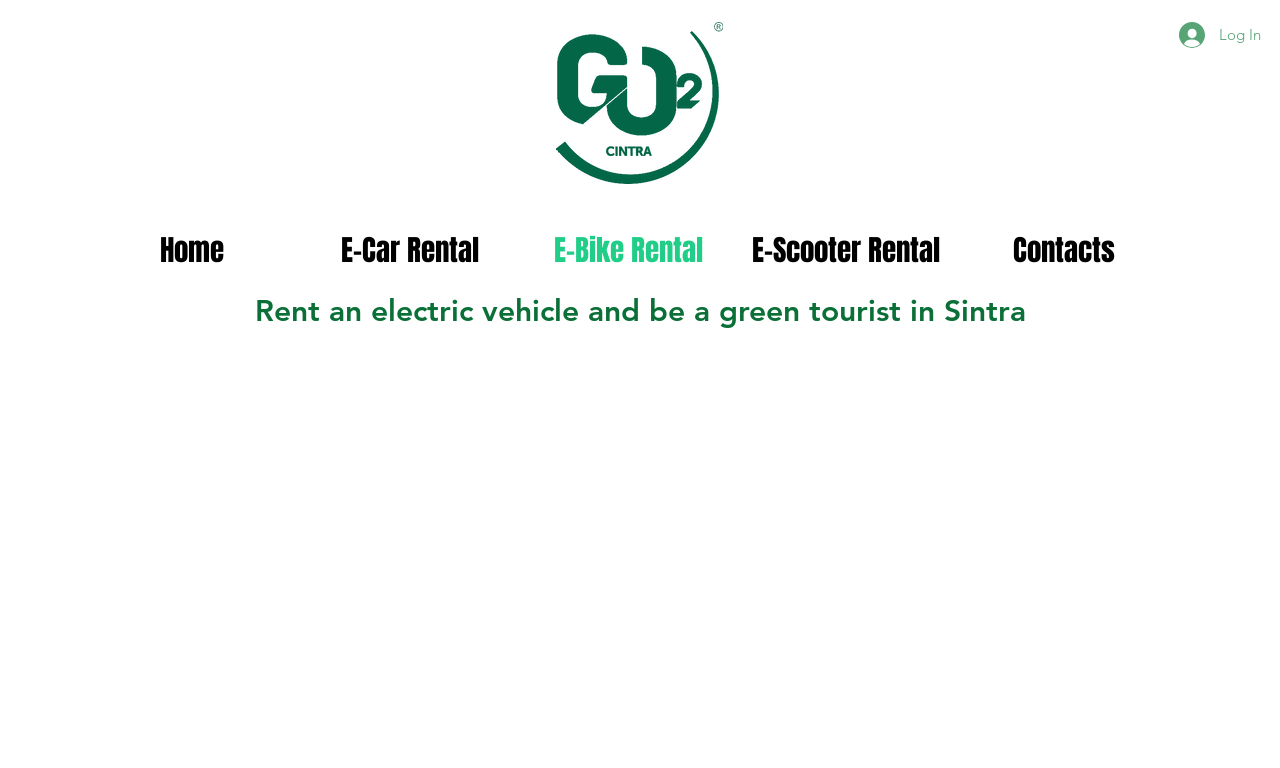Determine the bounding box coordinates for the HTML element described here: "Log In".

[0.91, 0.02, 0.996, 0.07]